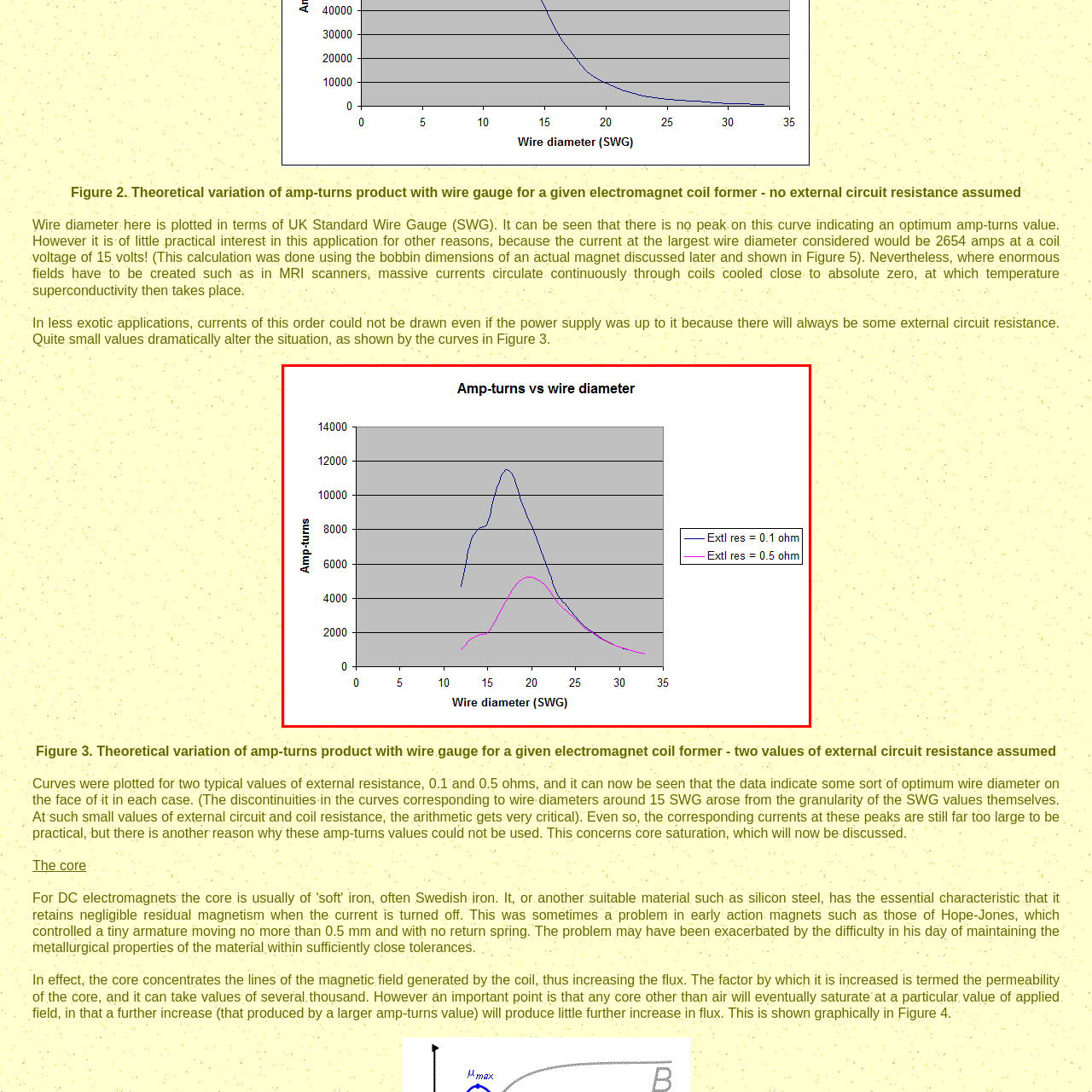Generate a detailed caption for the picture that is marked by the red rectangle.

The image illustrates the relationship between amp-turns and wire diameter, represented in a graph format. It features two distinct curves plotted against the wire diameter, measured using the UK Standard Wire Gauge (SWG) system. The y-axis indicates the amp-turns, reaching up to 14,000, while the x-axis displays wire diameters ranging from 0 to 35 SWG.

The blue curve denotes the scenario with an external resistance of 0.1 ohms, showing a pronounced peak around 15 SWG, suggesting an optimal wire diameter for achieving maximum amp-turns. In contrast, the pink curve represents the case with a higher external resistance of 0.5 ohms, which demonstrates a less pronounced peak, indicating that variations in resistance significantly affect the amp-turns achieved. The shaded background of the graph enhances readability, and the legend clarifies the meanings of the colors used for each curve. This graph is essential for understanding the practical implications of wire gauge selection in electromagnet applications.